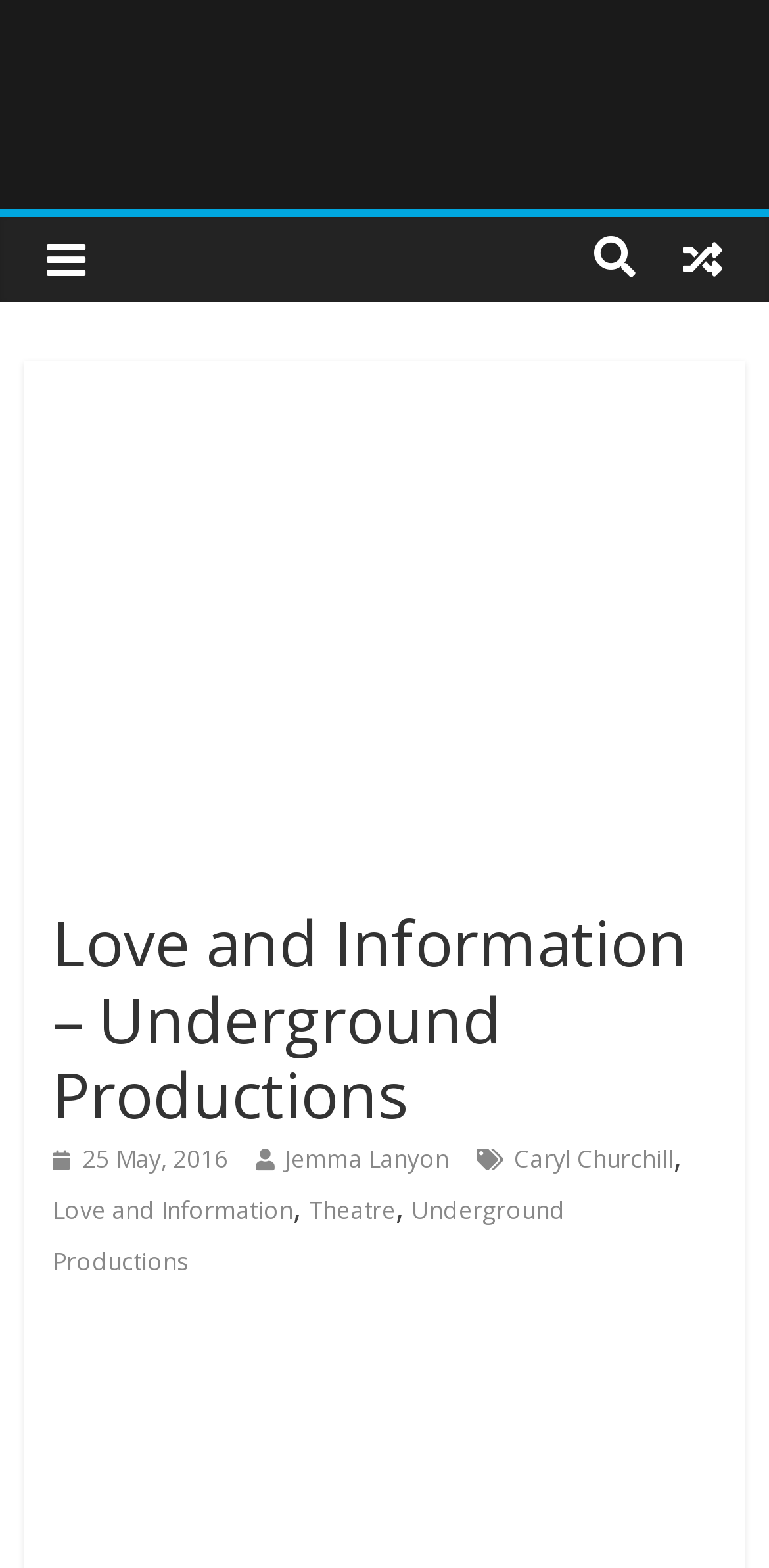What is the date of the review?
Look at the image and respond with a one-word or short phrase answer.

25 May, 2016